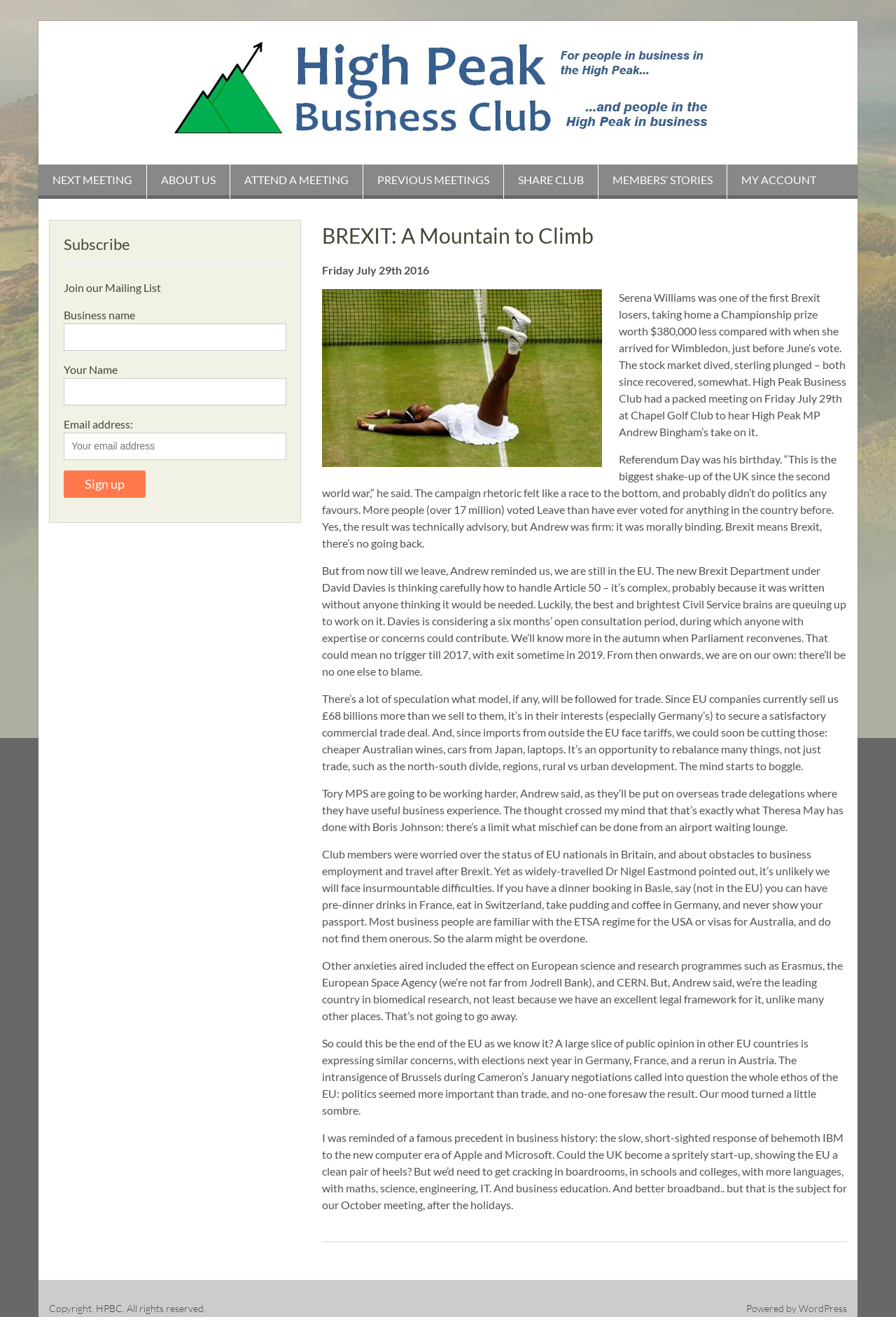Determine the bounding box coordinates of the region that needs to be clicked to achieve the task: "Click on 'Powered by WordPress'".

[0.512, 0.988, 0.945, 0.999]